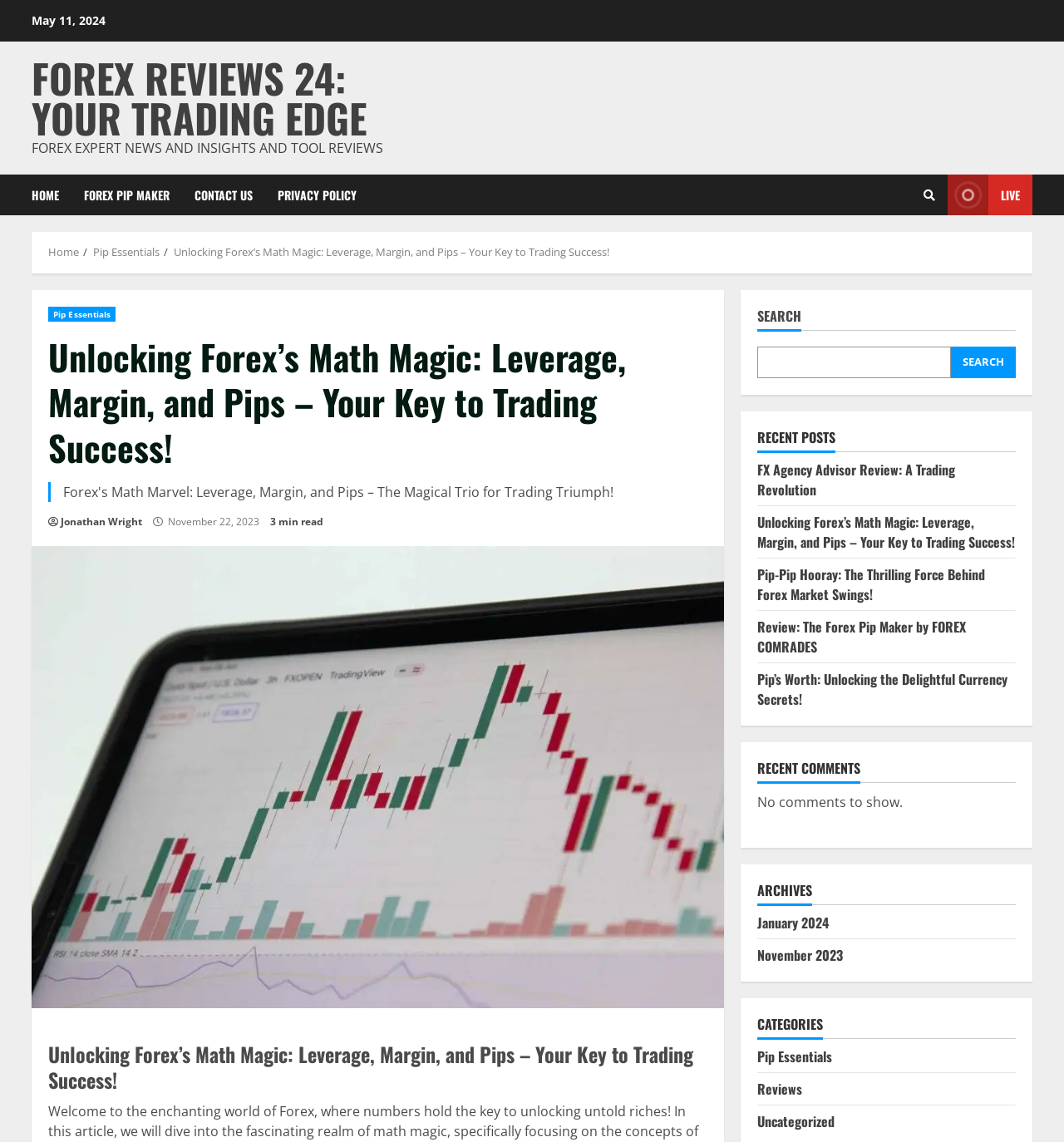Identify the bounding box coordinates of the clickable region required to complete the instruction: "View the 'Pip Essentials' category". The coordinates should be given as four float numbers within the range of 0 and 1, i.e., [left, top, right, bottom].

[0.712, 0.916, 0.782, 0.934]